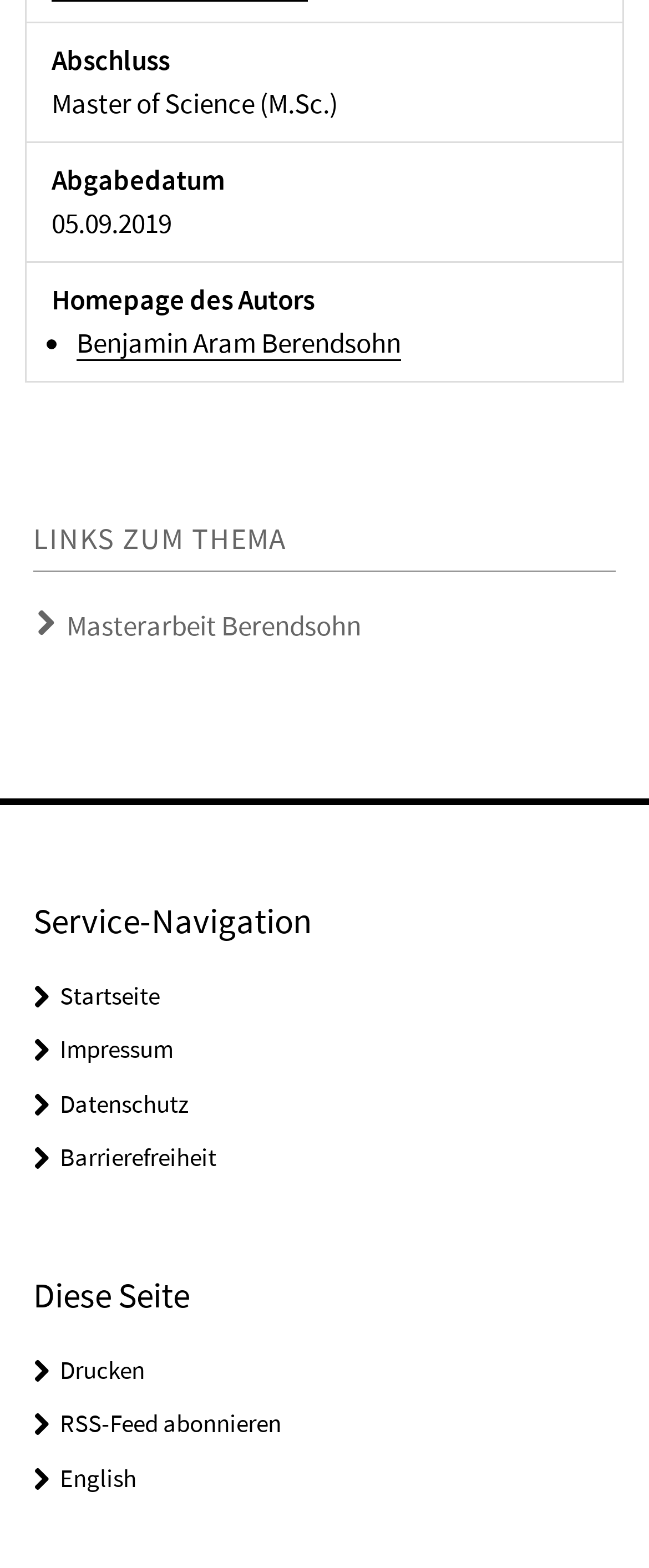Use a single word or phrase to answer the question:
What is the language option provided at the bottom of the webpage?

English